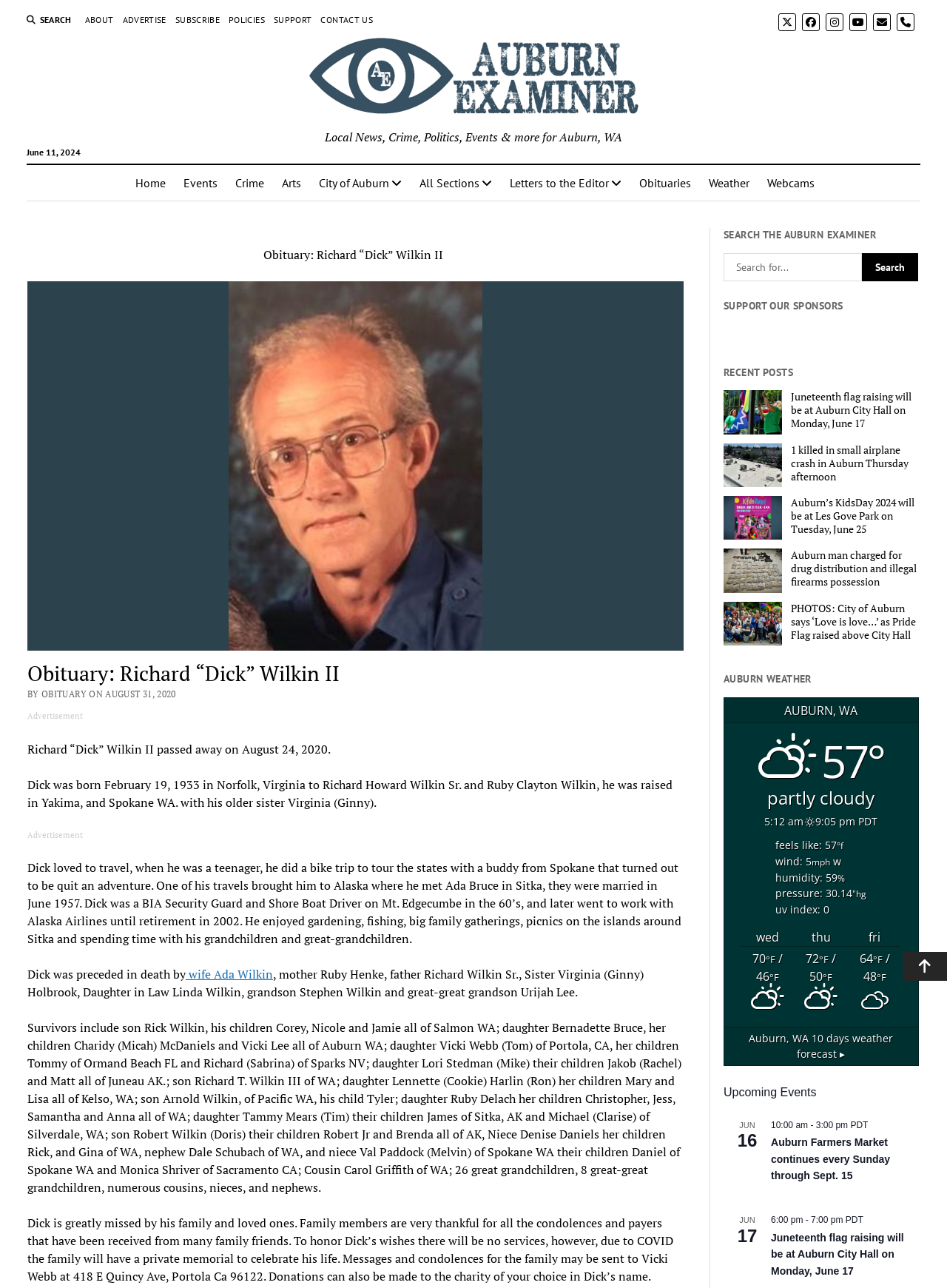Determine the bounding box coordinates of the clickable element to complete this instruction: "View Obituary: Richard “Dick” Wilkin II". Provide the coordinates in the format of four float numbers between 0 and 1, [left, top, right, bottom].

[0.278, 0.191, 0.468, 0.204]